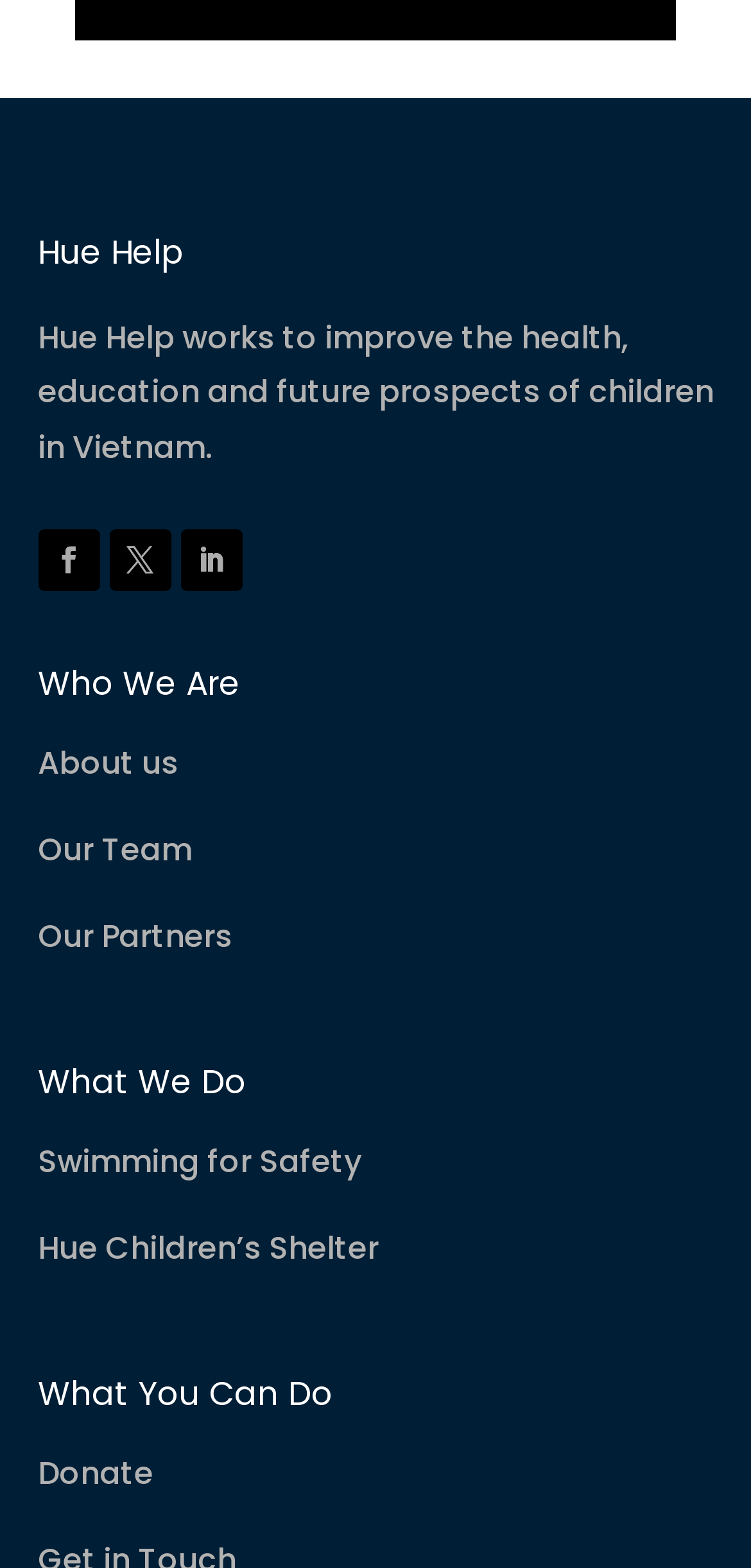Could you find the bounding box coordinates of the clickable area to complete this instruction: "Explore Our Partners"?

[0.05, 0.583, 0.309, 0.611]